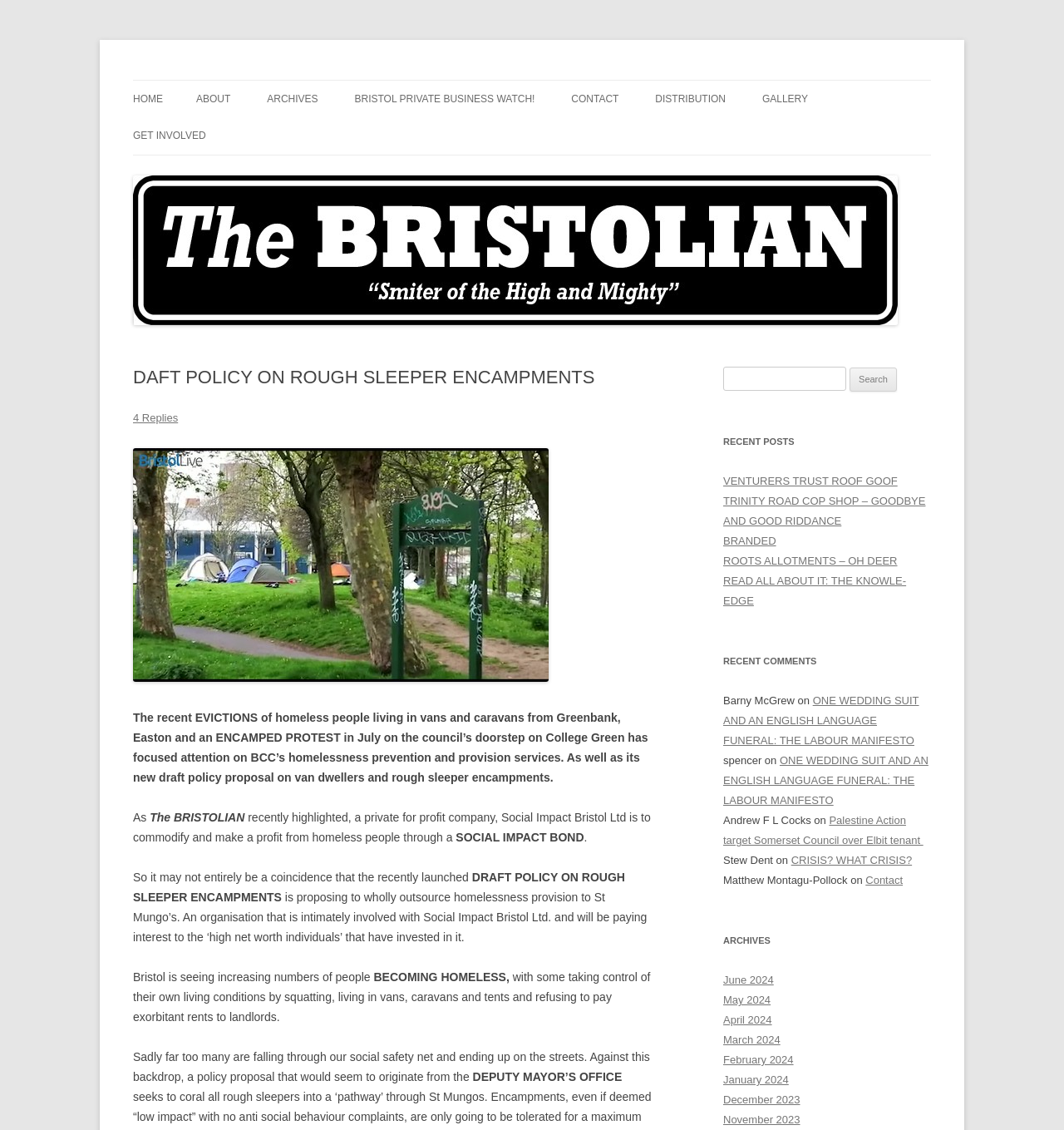Please specify the coordinates of the bounding box for the element that should be clicked to carry out this instruction: "Go to the 'Inquiry' page". The coordinates must be four float numbers between 0 and 1, formatted as [left, top, right, bottom].

None